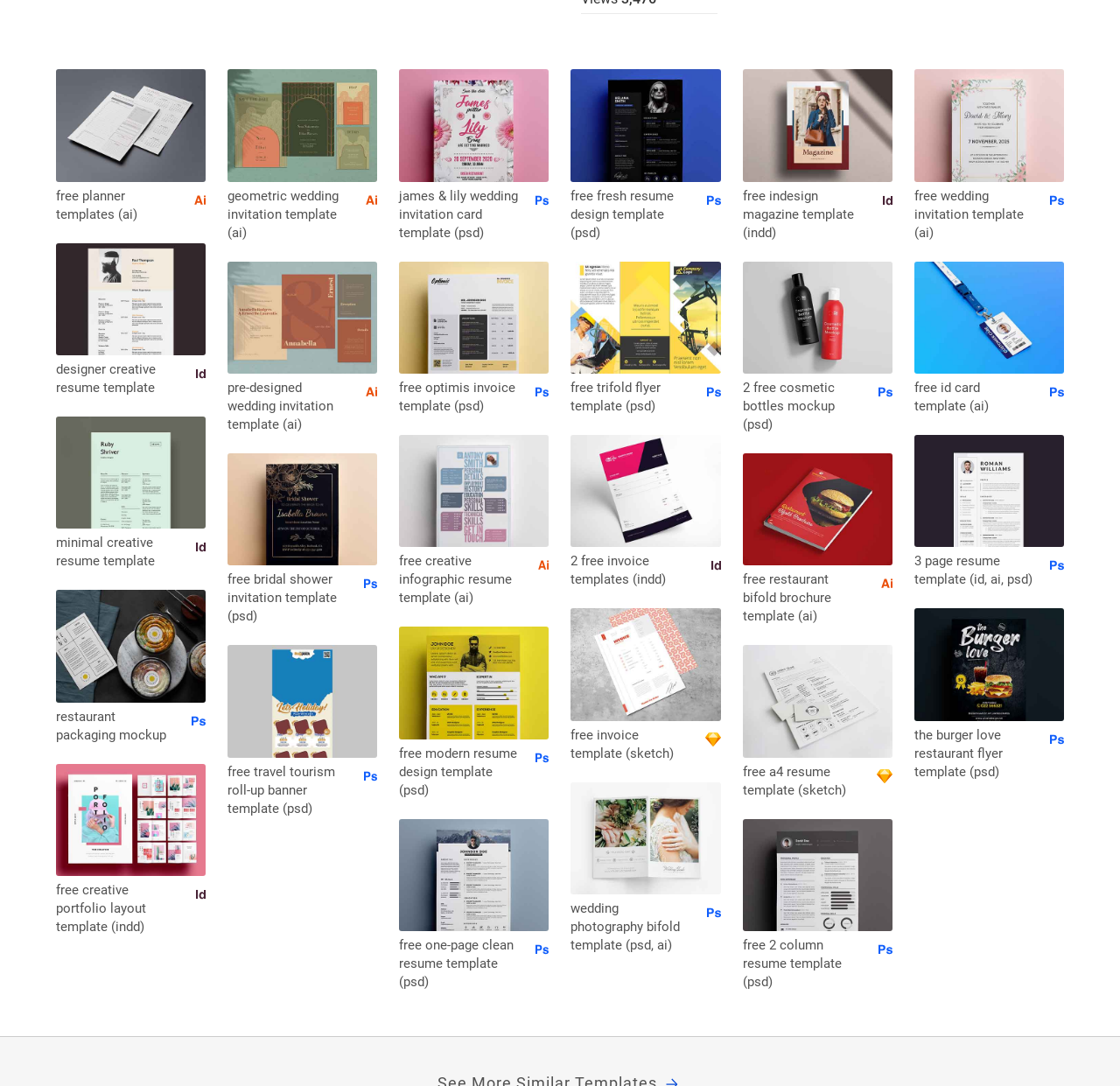Identify the bounding box coordinates for the element you need to click to achieve the following task: "download Minimal Creative Resume Template". The coordinates must be four float values ranging from 0 to 1, formatted as [left, top, right, bottom].

[0.05, 0.384, 0.184, 0.489]